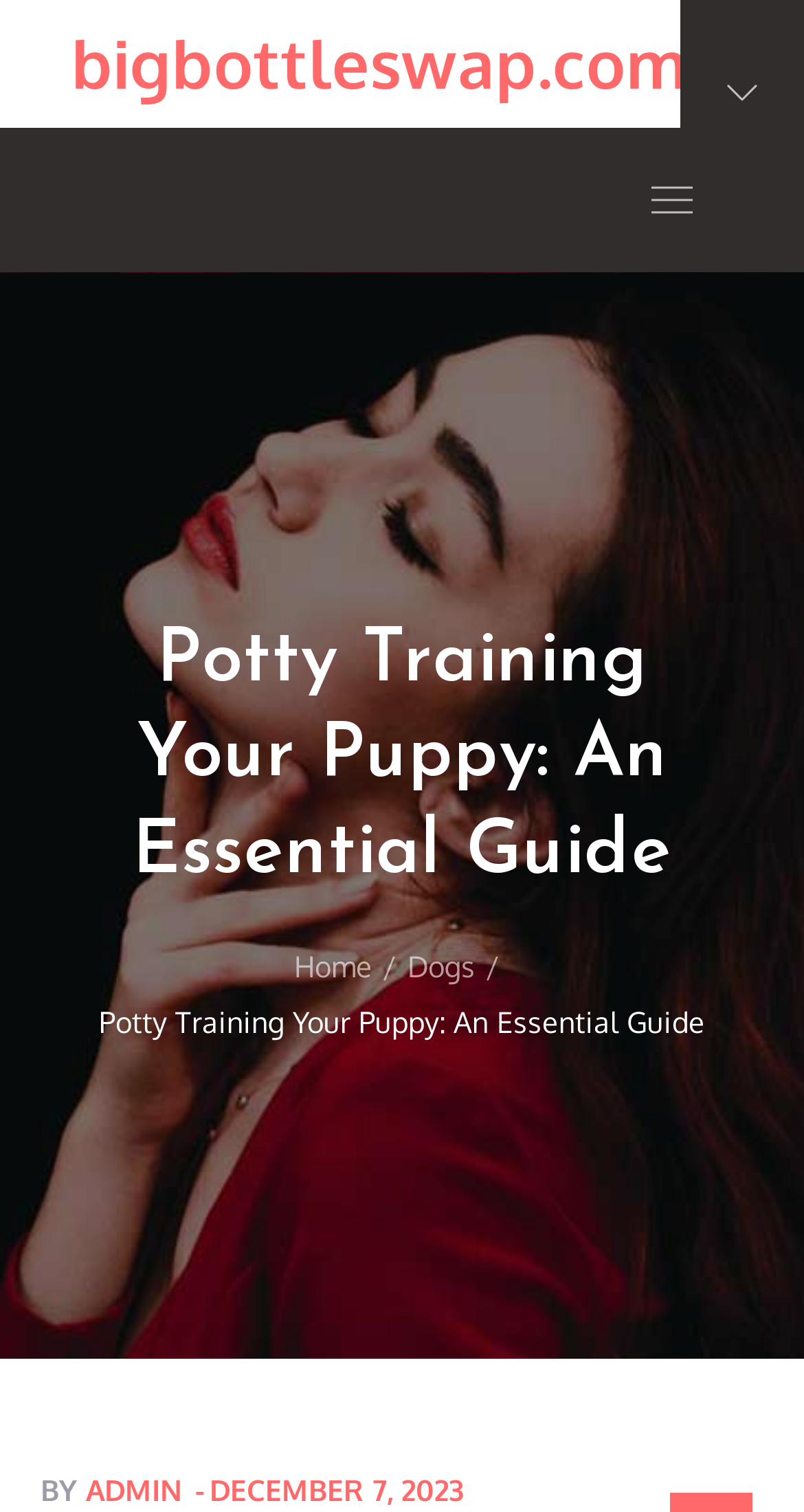How many buttons are present at the top right corner of the webpage?
Give a single word or phrase as your answer by examining the image.

2